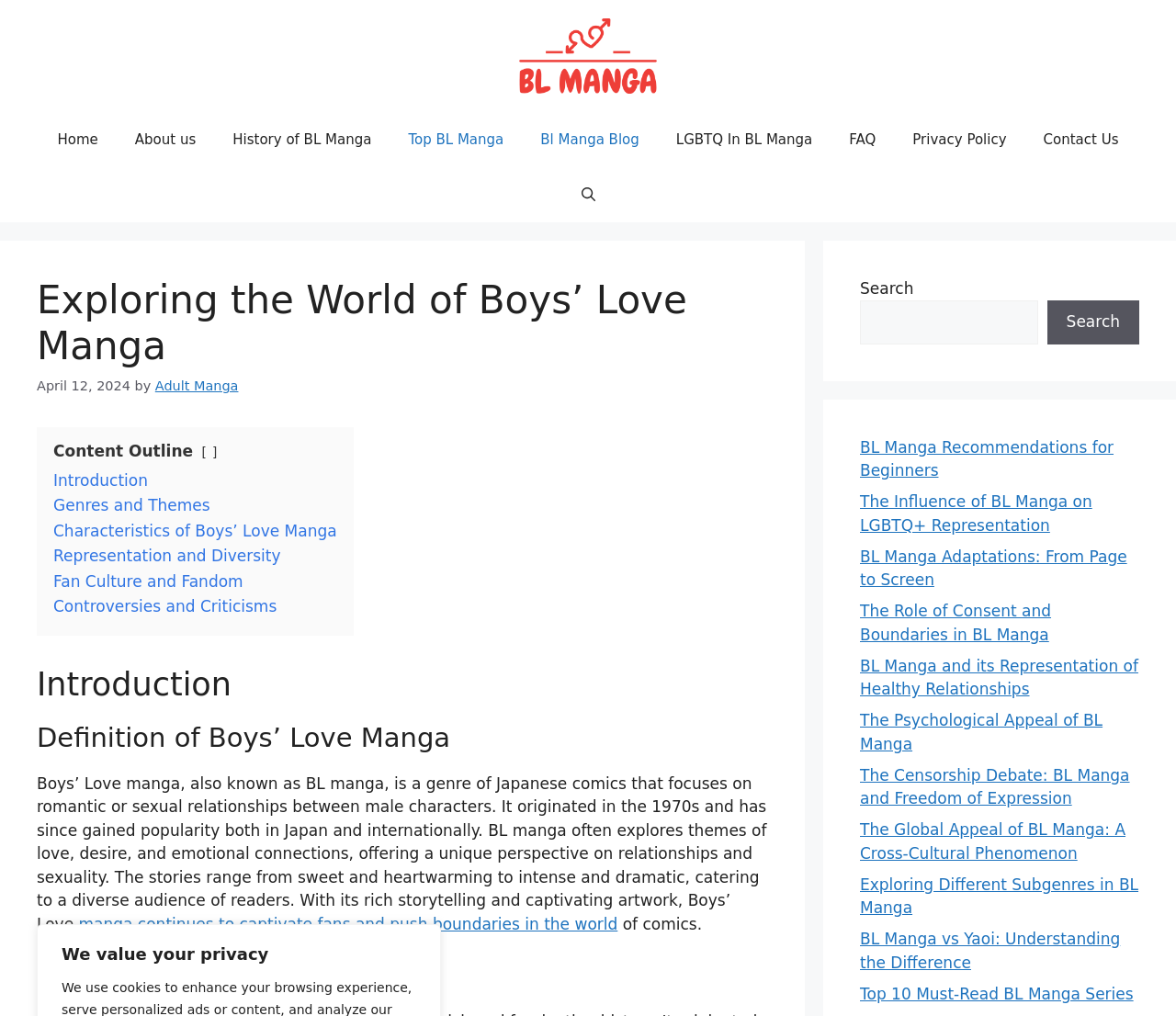Look at the image and write a detailed answer to the question: 
What is the name of the website?

I determined the name of the website by looking at the banner element at the top of the webpage, which contains the text 'Bl Manga'.